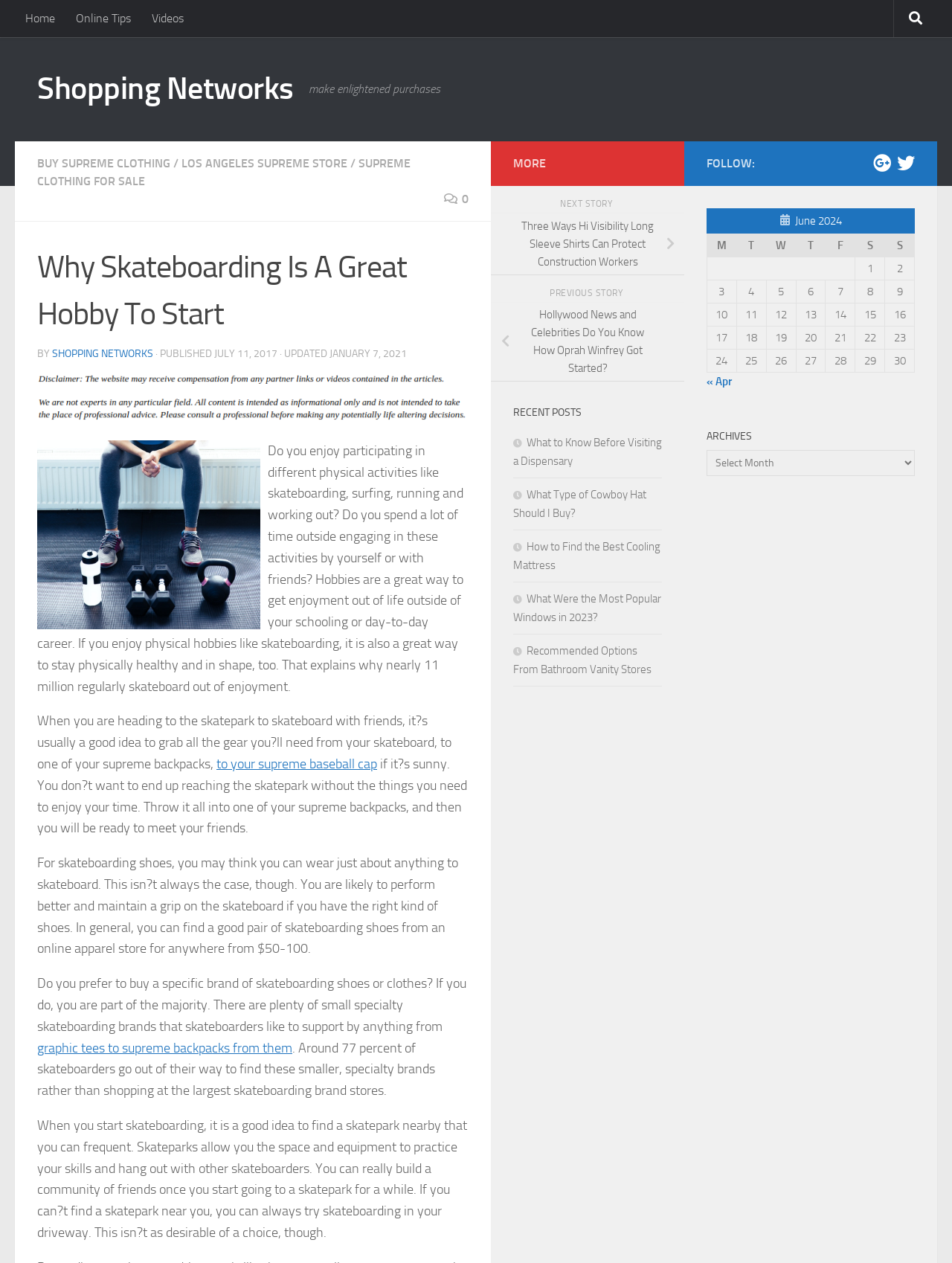Bounding box coordinates must be specified in the format (top-left x, top-left y, bottom-right x, bottom-right y). All values should be floating point numbers between 0 and 1. What are the bounding box coordinates of the UI element described as: Online Tips

[0.069, 0.0, 0.148, 0.029]